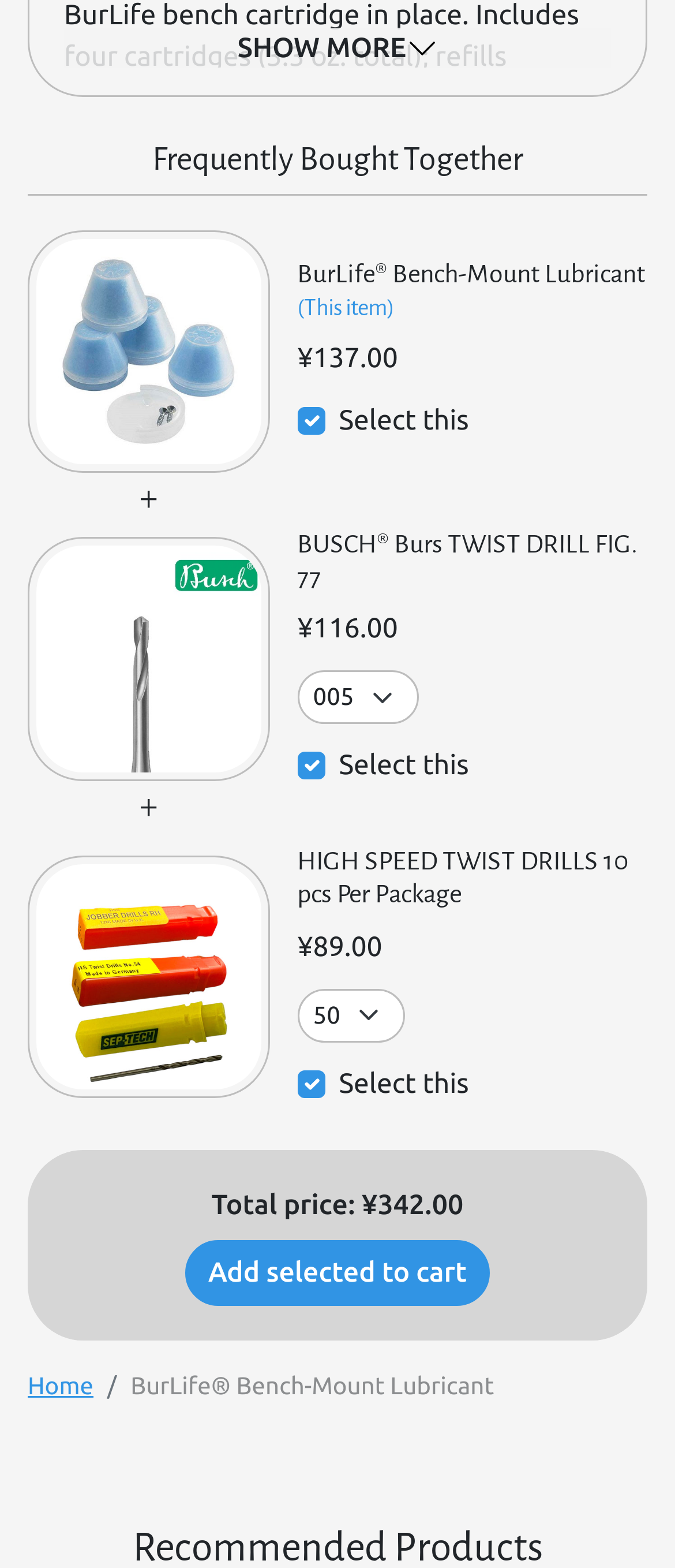Please determine the bounding box coordinates of the clickable area required to carry out the following instruction: "Select the 'BurLife® Bench-Mount Lubricant +' item". The coordinates must be four float numbers between 0 and 1, represented as [left, top, right, bottom].

[0.041, 0.147, 0.4, 0.301]